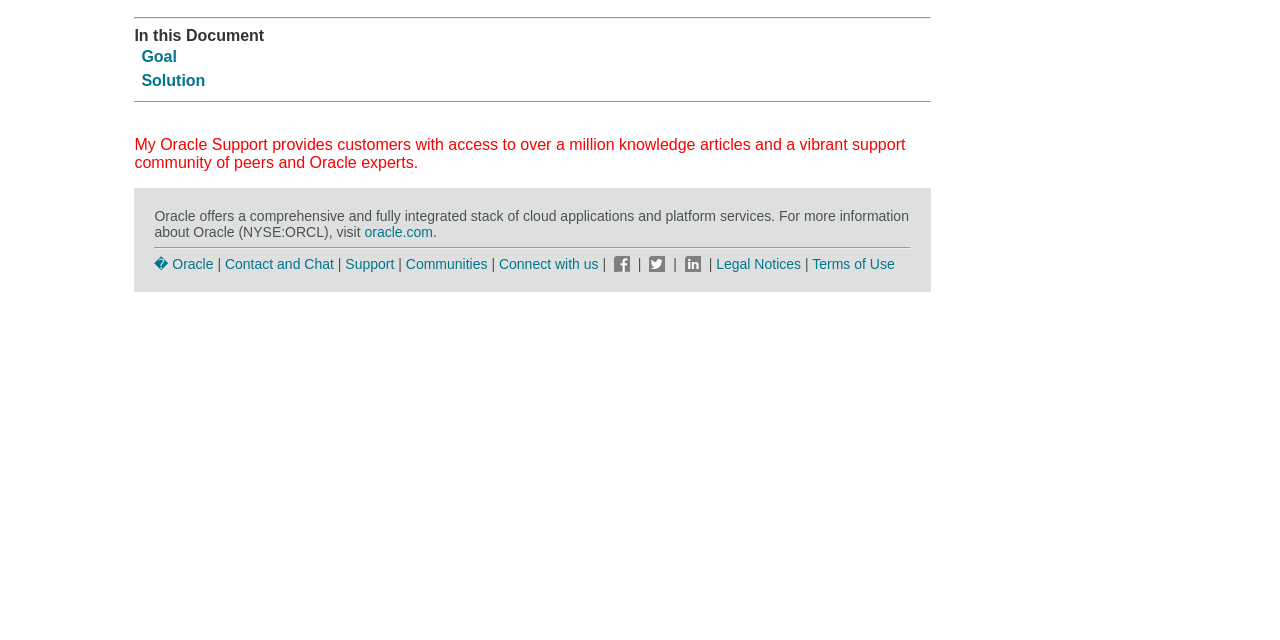Identify the bounding box of the UI element described as follows: "Legal Notices". Provide the coordinates as four float numbers in the range of 0 to 1 [left, top, right, bottom].

[0.56, 0.399, 0.626, 0.424]